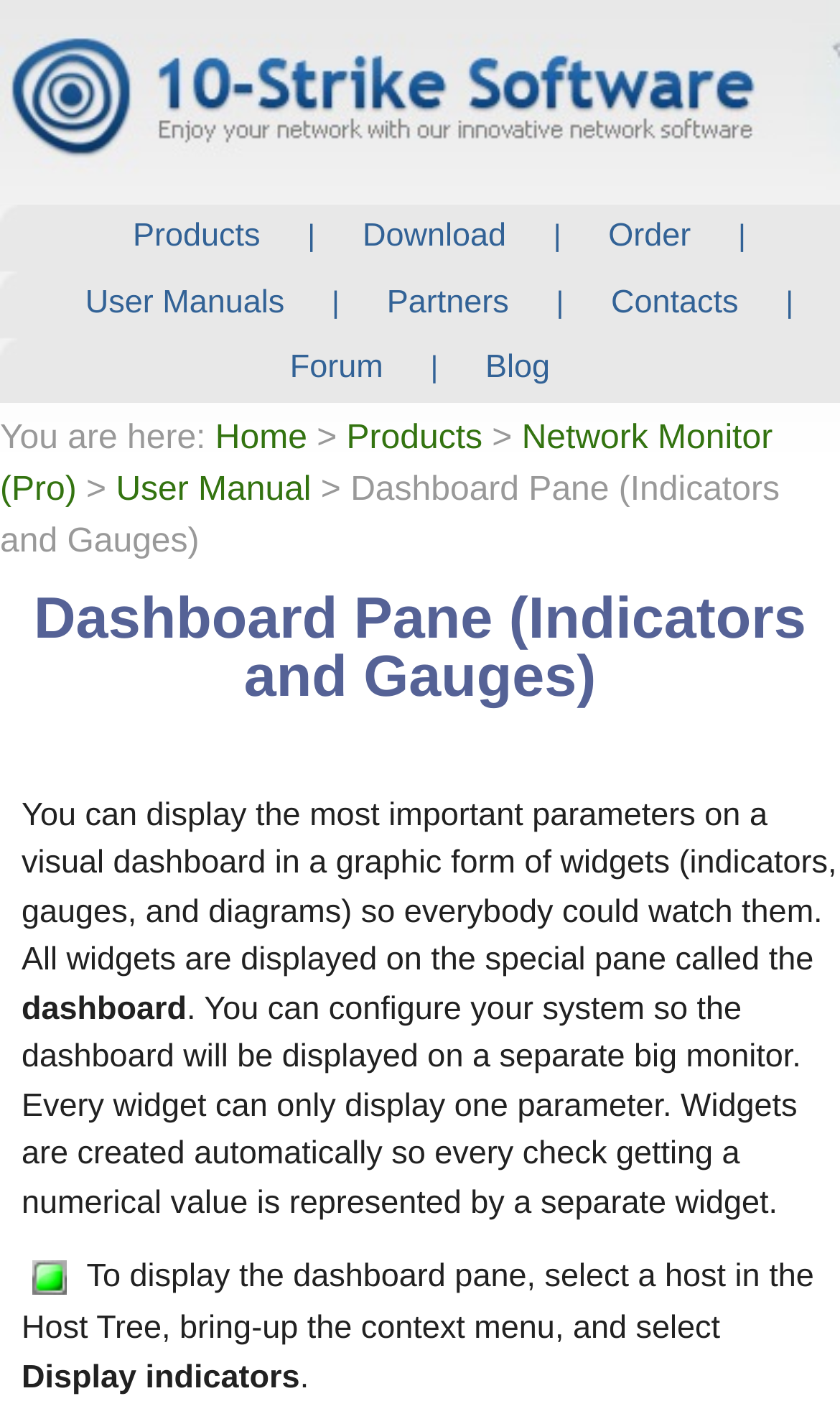Identify the bounding box coordinates of the specific part of the webpage to click to complete this instruction: "view user manuals".

[0.071, 0.19, 0.37, 0.236]